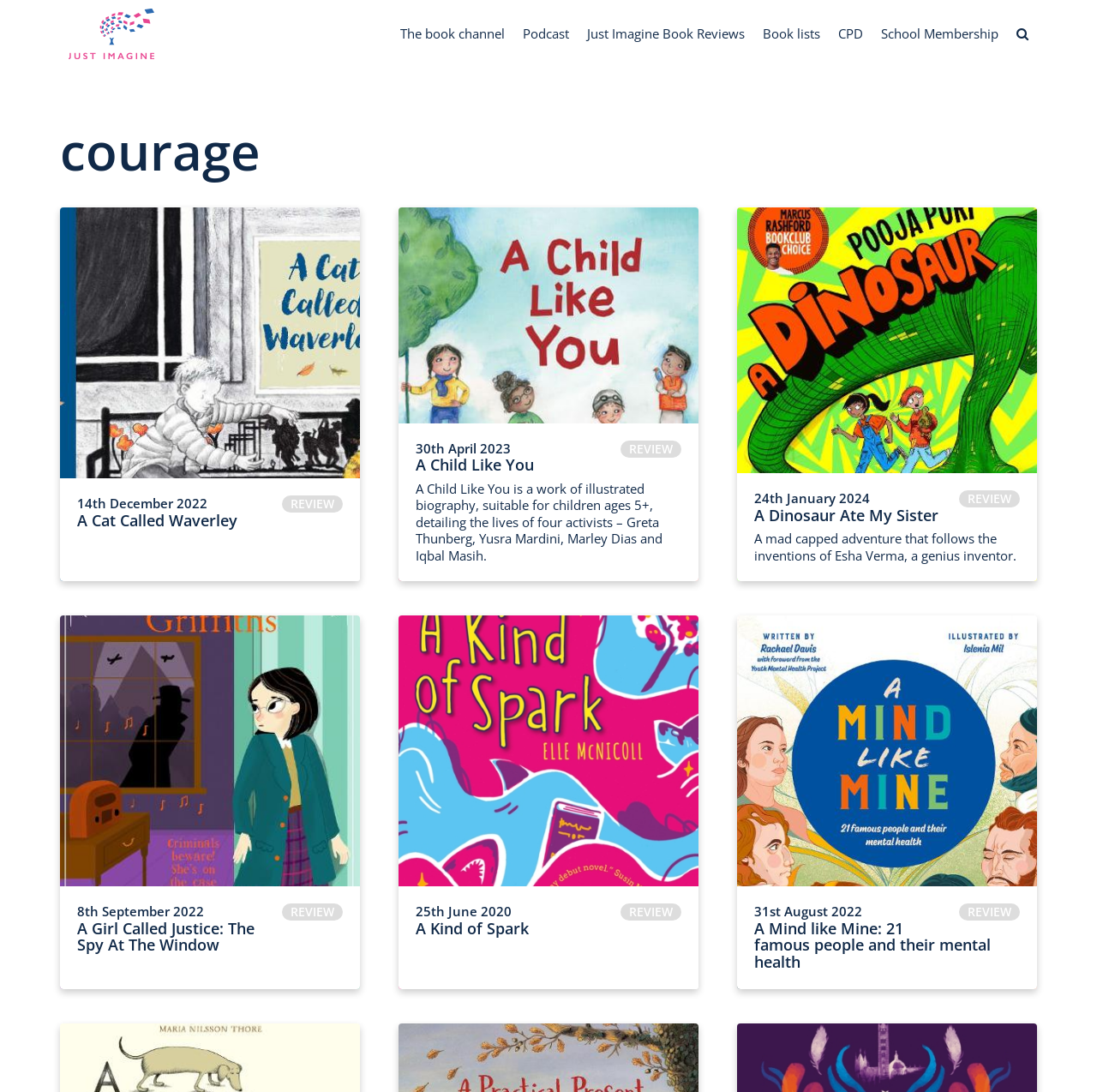Look at the image and write a detailed answer to the question: 
What is the name of the book channel?

I found the answer by looking at the top navigation links, where I saw a link with the text 'The book channel'.